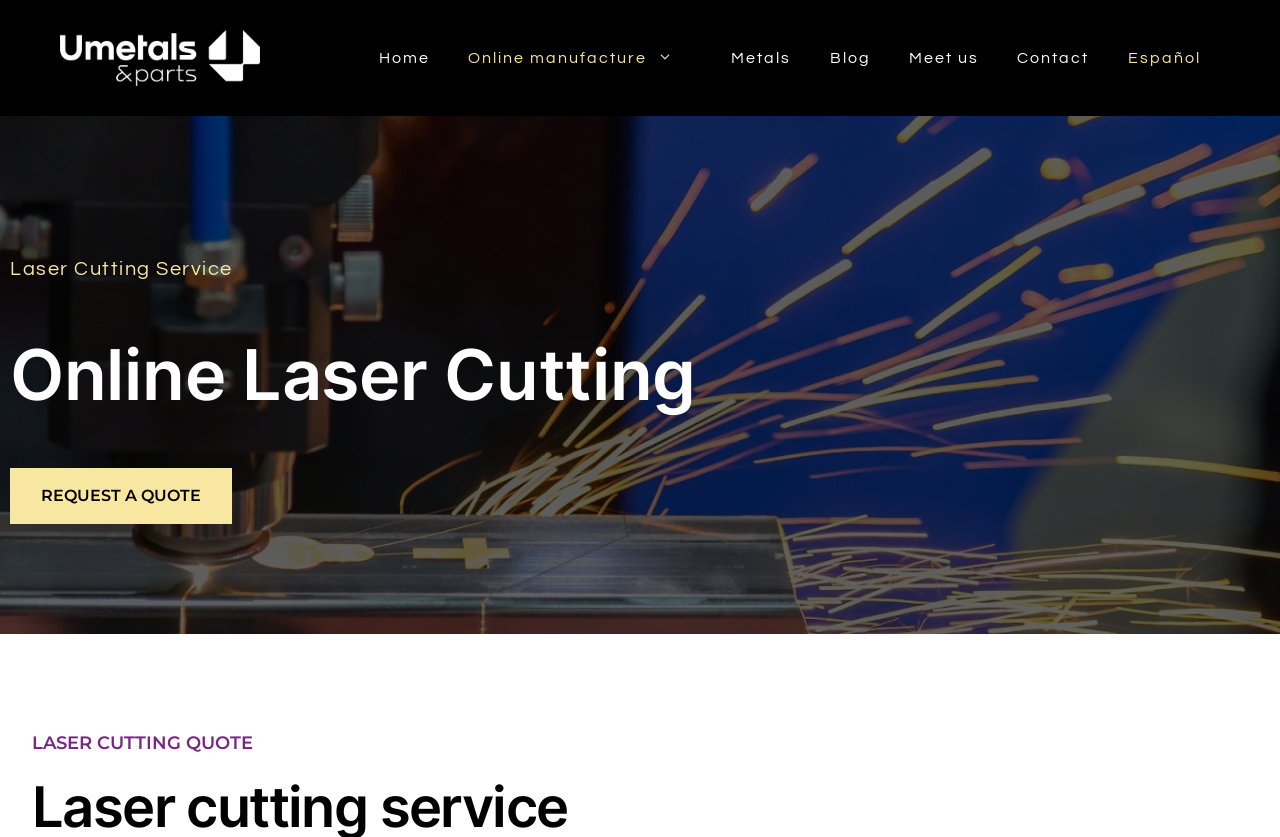How many navigation links are there?
Please provide a comprehensive answer based on the visual information in the image.

The navigation links are located in the primary navigation element, which contains 7 links: 'Home', 'Online manufacture', 'Metals', 'Blog', 'Meet us', 'Contact', and 'Español'.